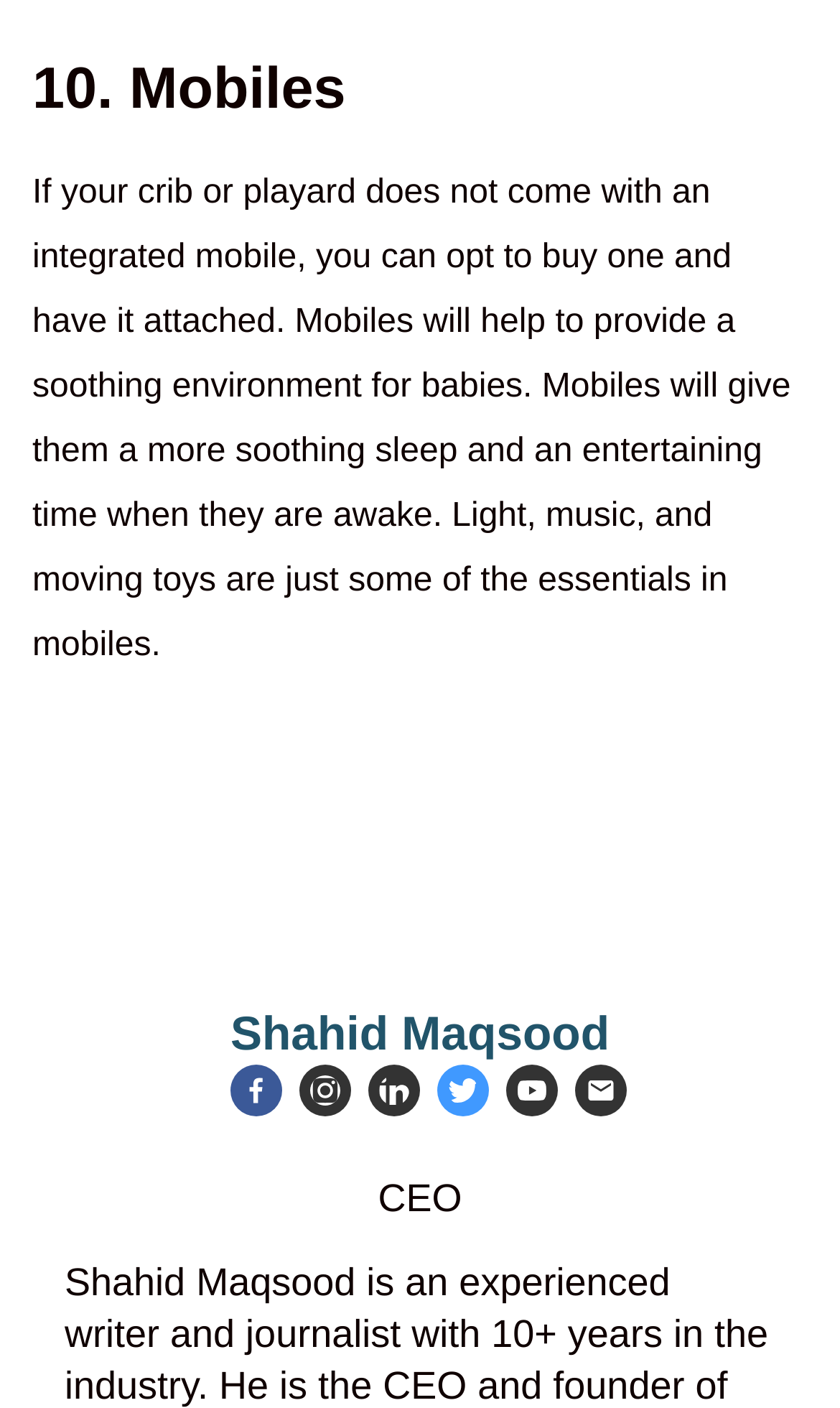Provide a short, one-word or phrase answer to the question below:
What is the title of Shahid Maqsood?

CEO